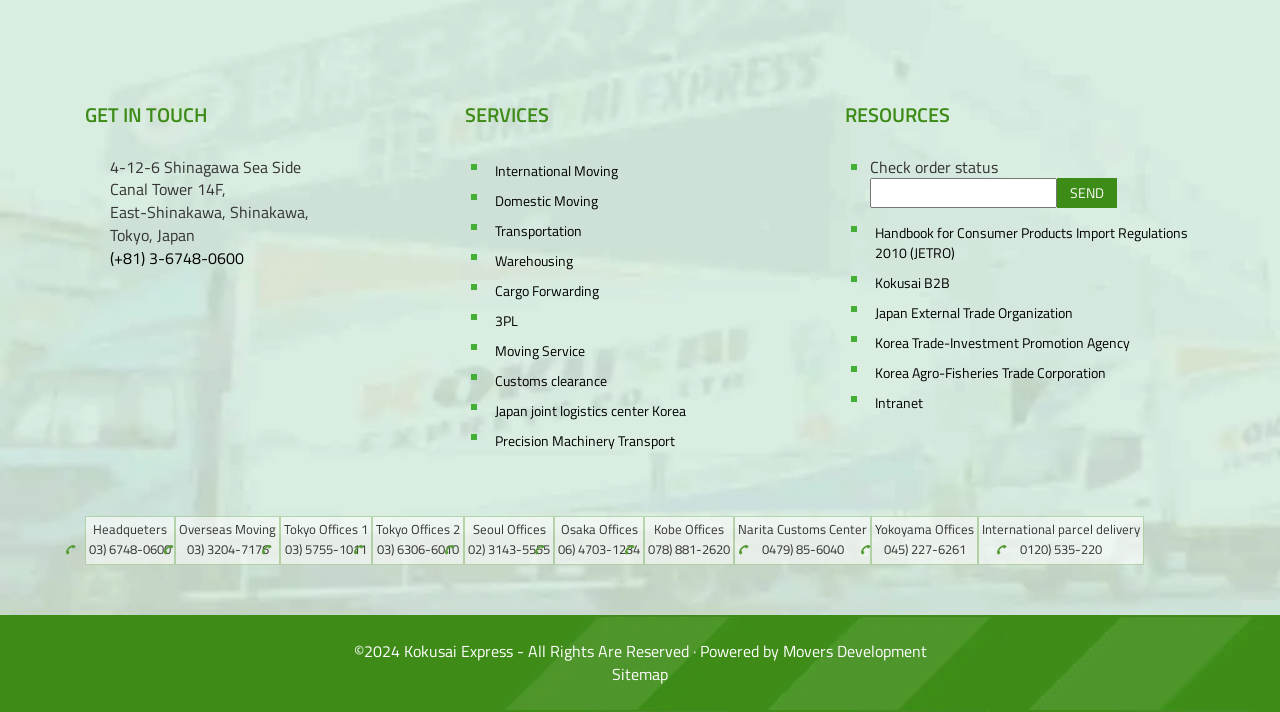Can you show the bounding box coordinates of the region to click on to complete the task described in the instruction: "Check order status"?

[0.68, 0.217, 0.78, 0.251]